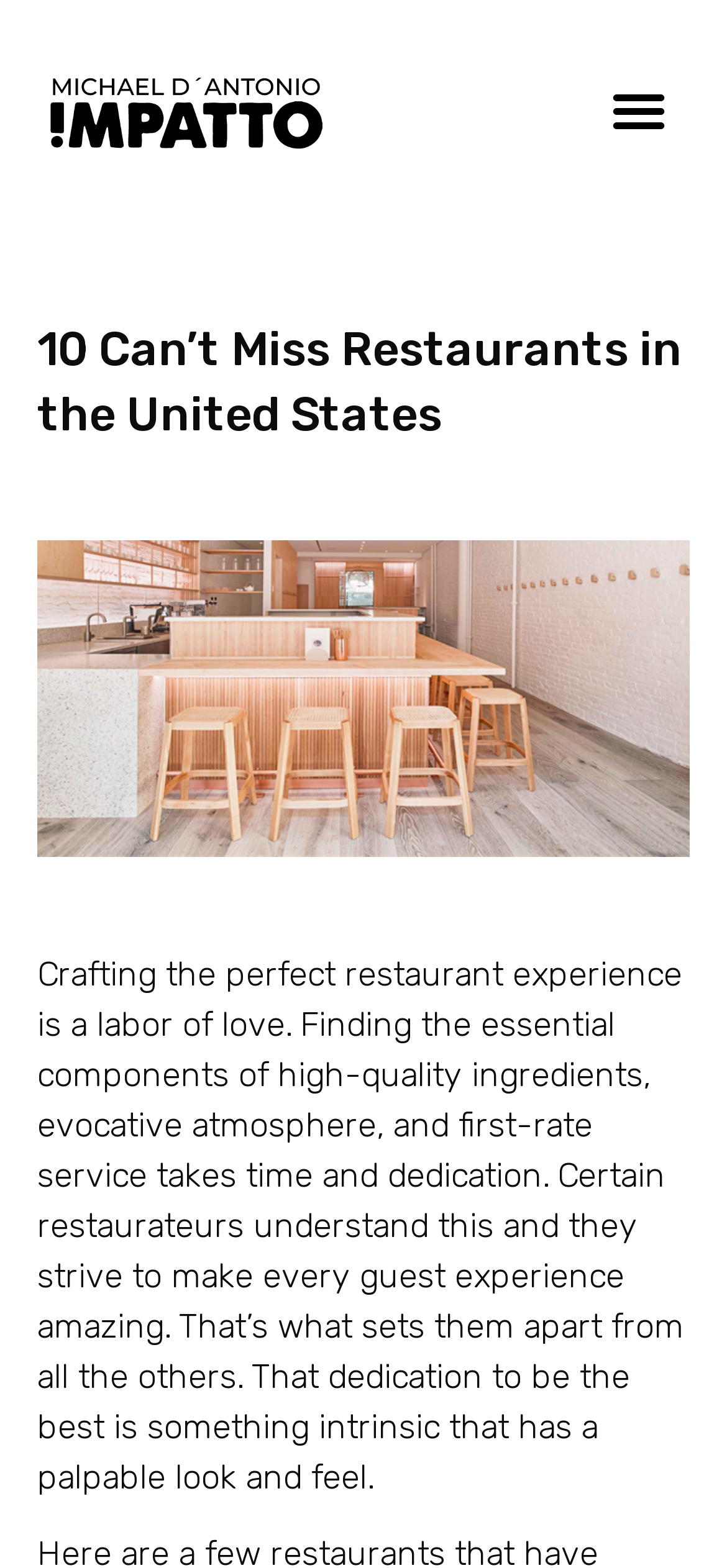Locate the primary headline on the webpage and provide its text.

10 Can’t Miss Restaurants in the United States